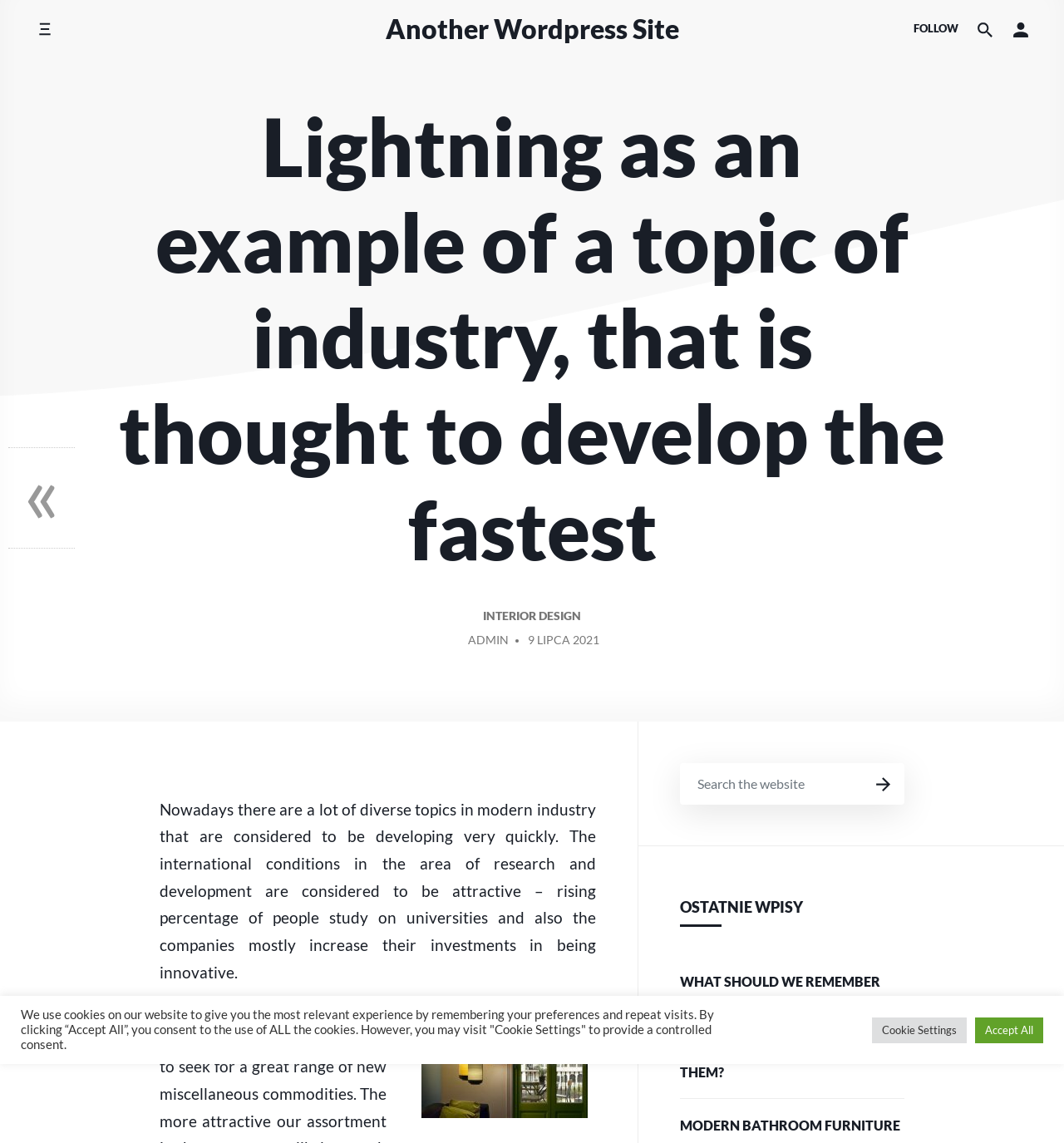What is the topic of the latest article?
Please give a detailed and thorough answer to the question, covering all relevant points.

I found the latest article by looking at the heading 'Lightning as an example of a topic of industry, that is thought to develop the fastest' which is located at the top of the webpage. This heading is likely to be the title of the latest article.